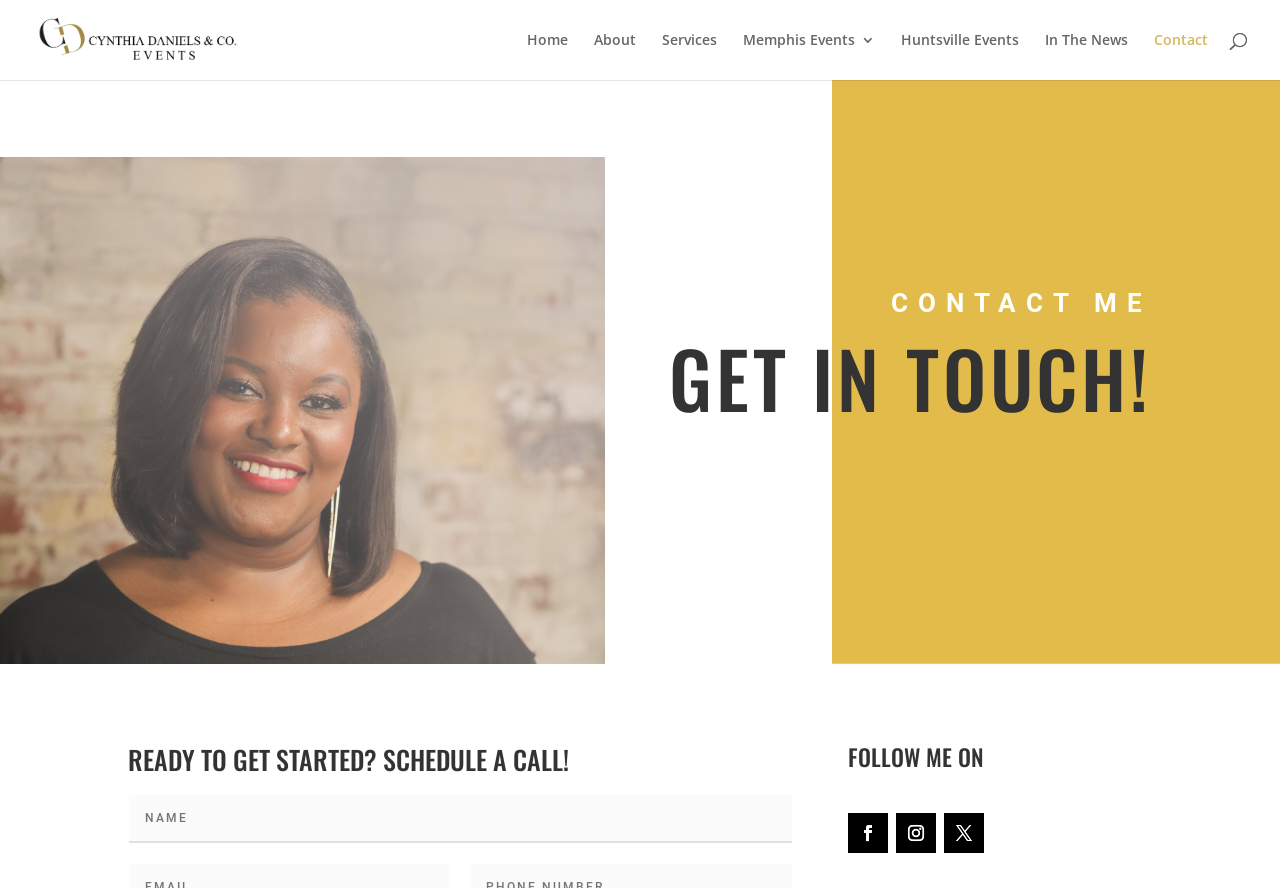Please provide a comprehensive answer to the question below using the information from the image: What are the different sections of the website?

The different sections of the website can be found in the top navigation bar, which includes links to Home, About, Services, Memphis Events, Huntsville Events, In The News, and Contact.